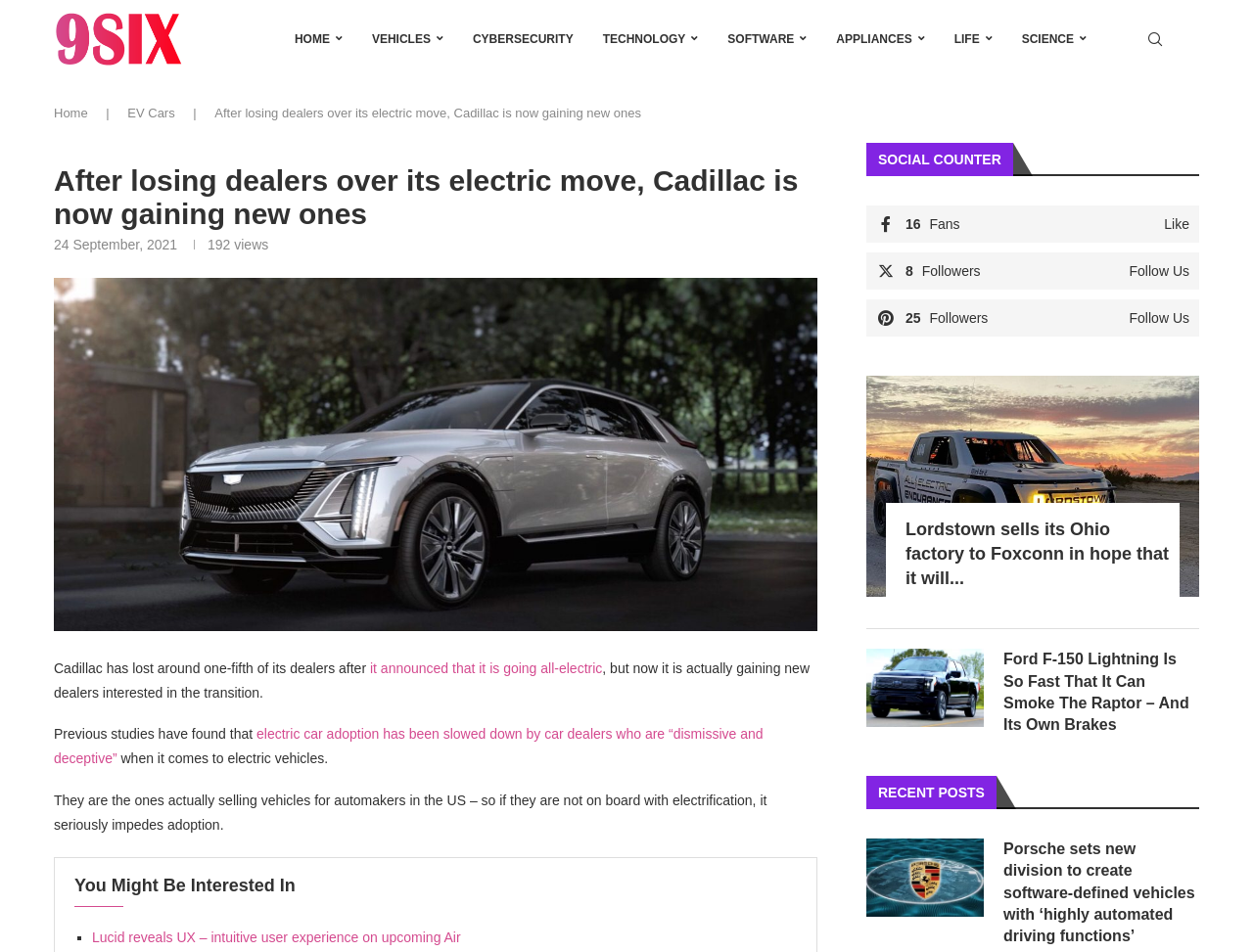Locate the bounding box coordinates of the clickable region to complete the following instruction: "Click on Popular Features."

None